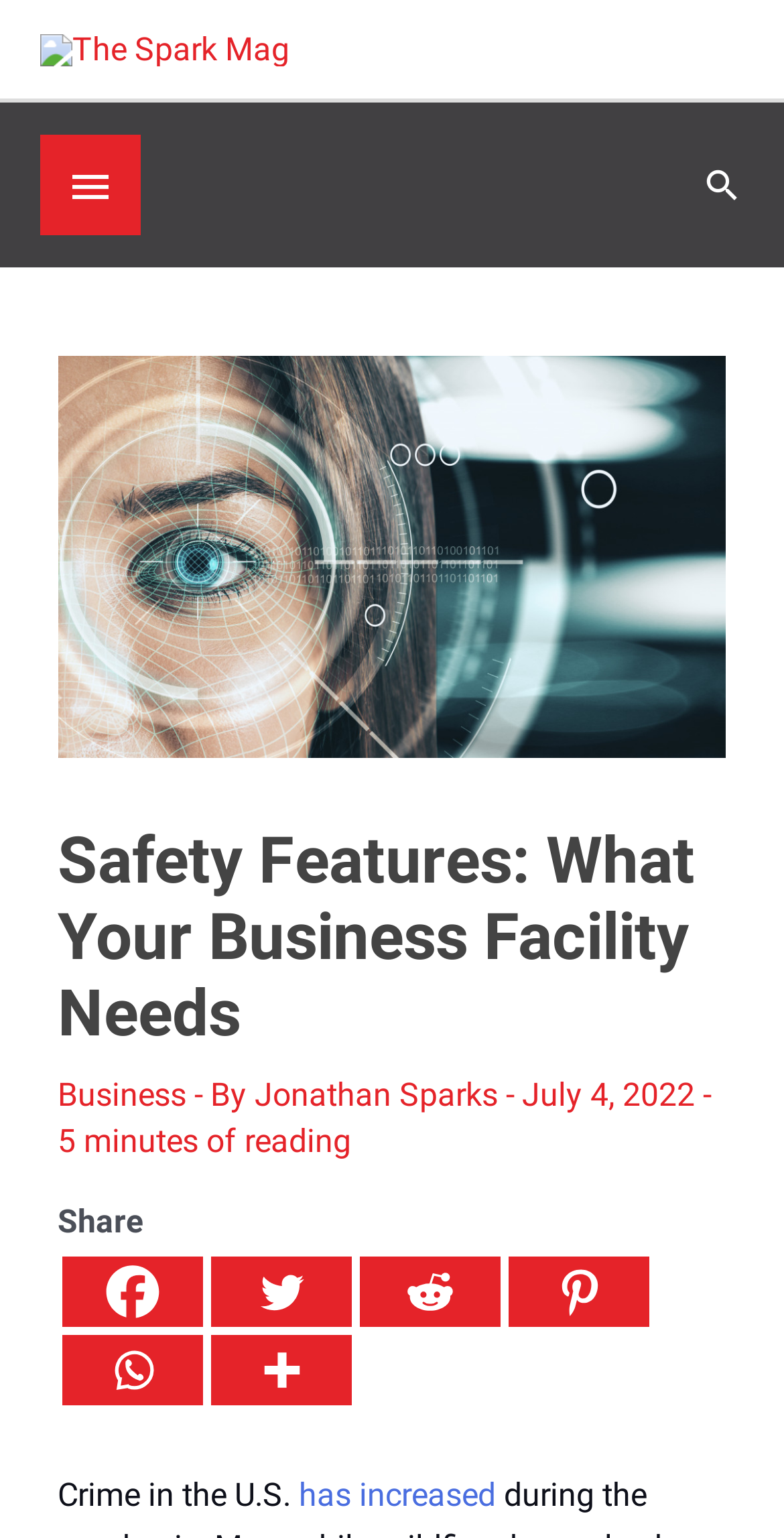Find the bounding box coordinates of the area that needs to be clicked in order to achieve the following instruction: "Share on Facebook". The coordinates should be specified as four float numbers between 0 and 1, i.e., [left, top, right, bottom].

[0.079, 0.817, 0.258, 0.862]